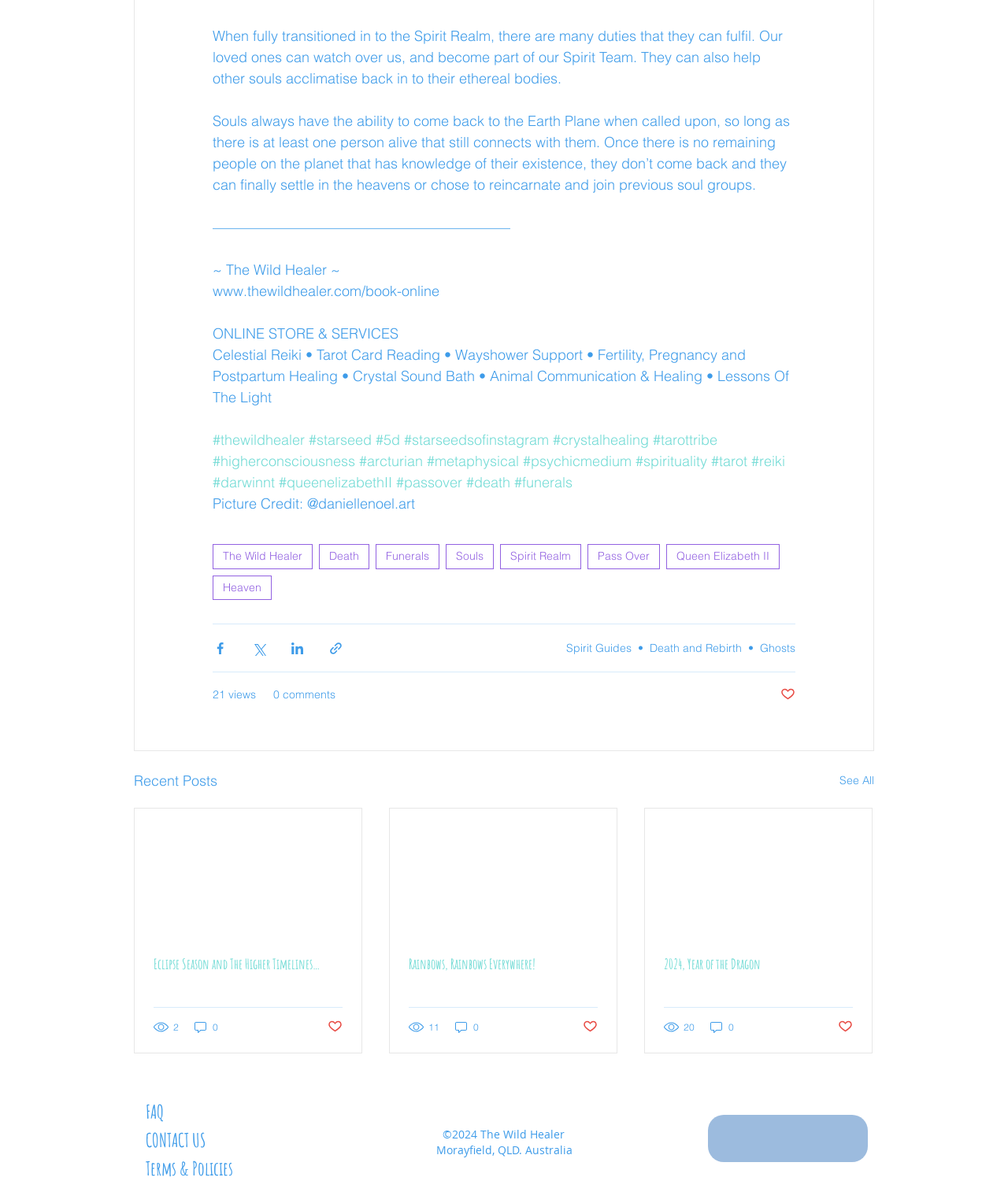Please locate the bounding box coordinates of the element's region that needs to be clicked to follow the instruction: "subscribe to newsletter". The bounding box coordinates should be provided as four float numbers between 0 and 1, i.e., [left, top, right, bottom].

None